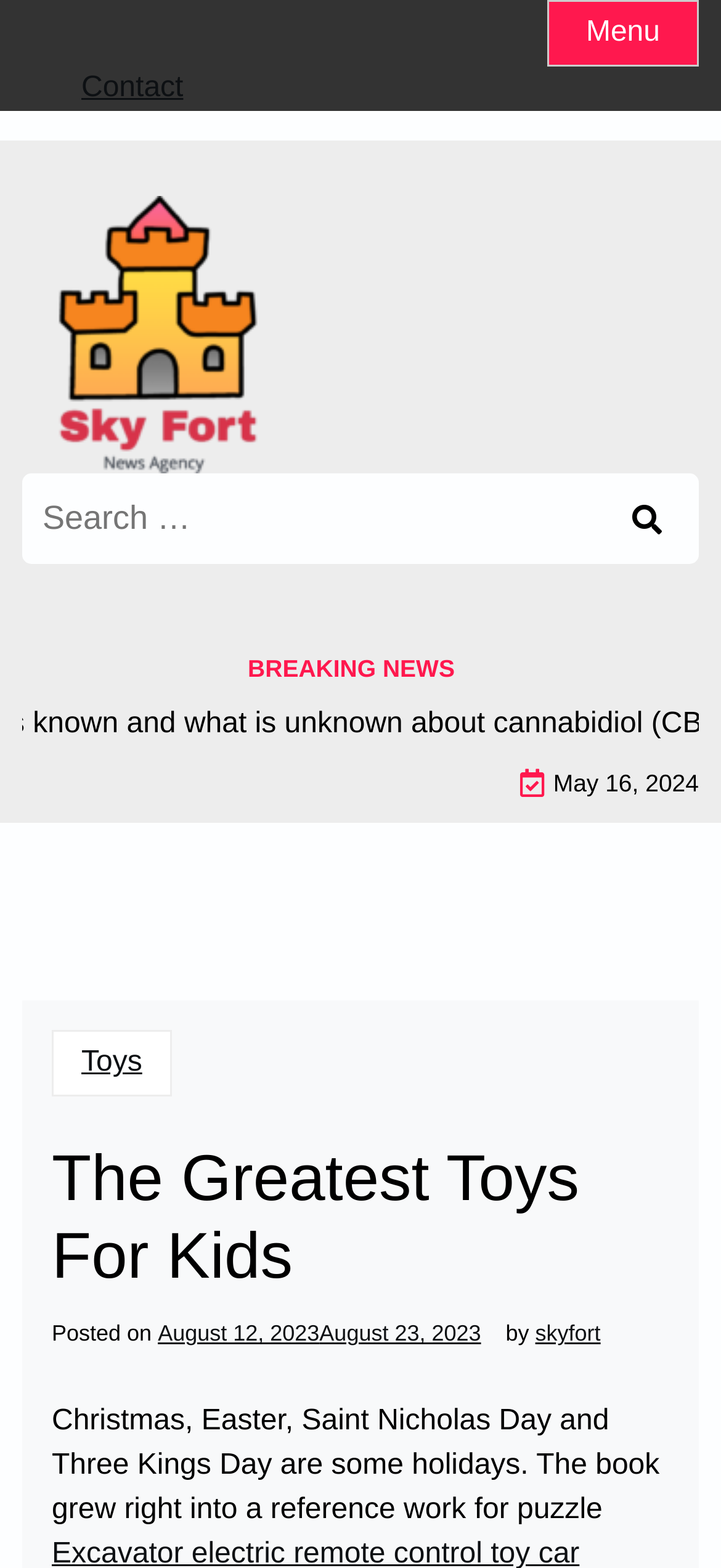Identify and extract the heading text of the webpage.

The Greatest Toys For Kids